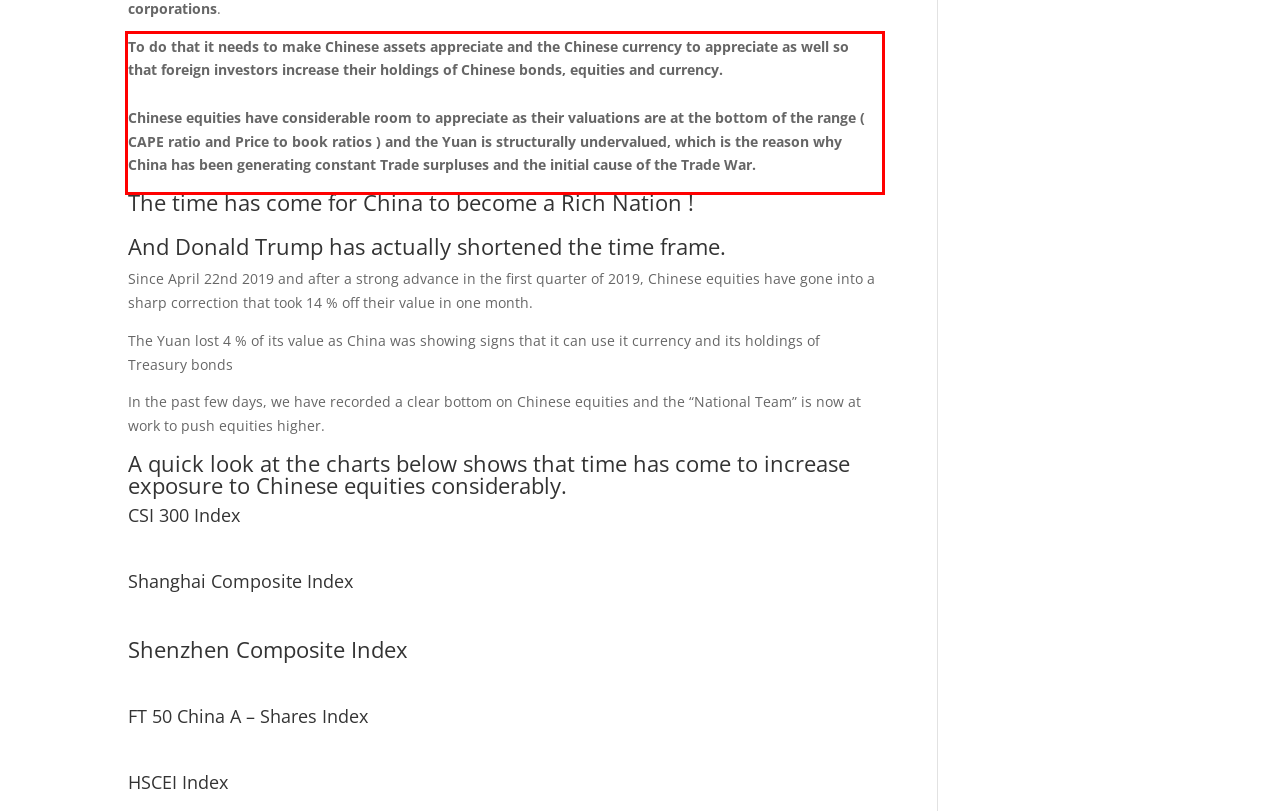Given a screenshot of a webpage, identify the red bounding box and perform OCR to recognize the text within that box.

To do that it needs to make Chinese assets appreciate and the Chinese currency to appreciate as well so that foreign investors increase their holdings of Chinese bonds, equities and currency. Chinese equities have considerable room to appreciate as their valuations are at the bottom of the range ( CAPE ratio and Price to book ratios ) and the Yuan is structurally undervalued, which is the reason why China has been generating constant Trade surpluses and the initial cause of the Trade War.